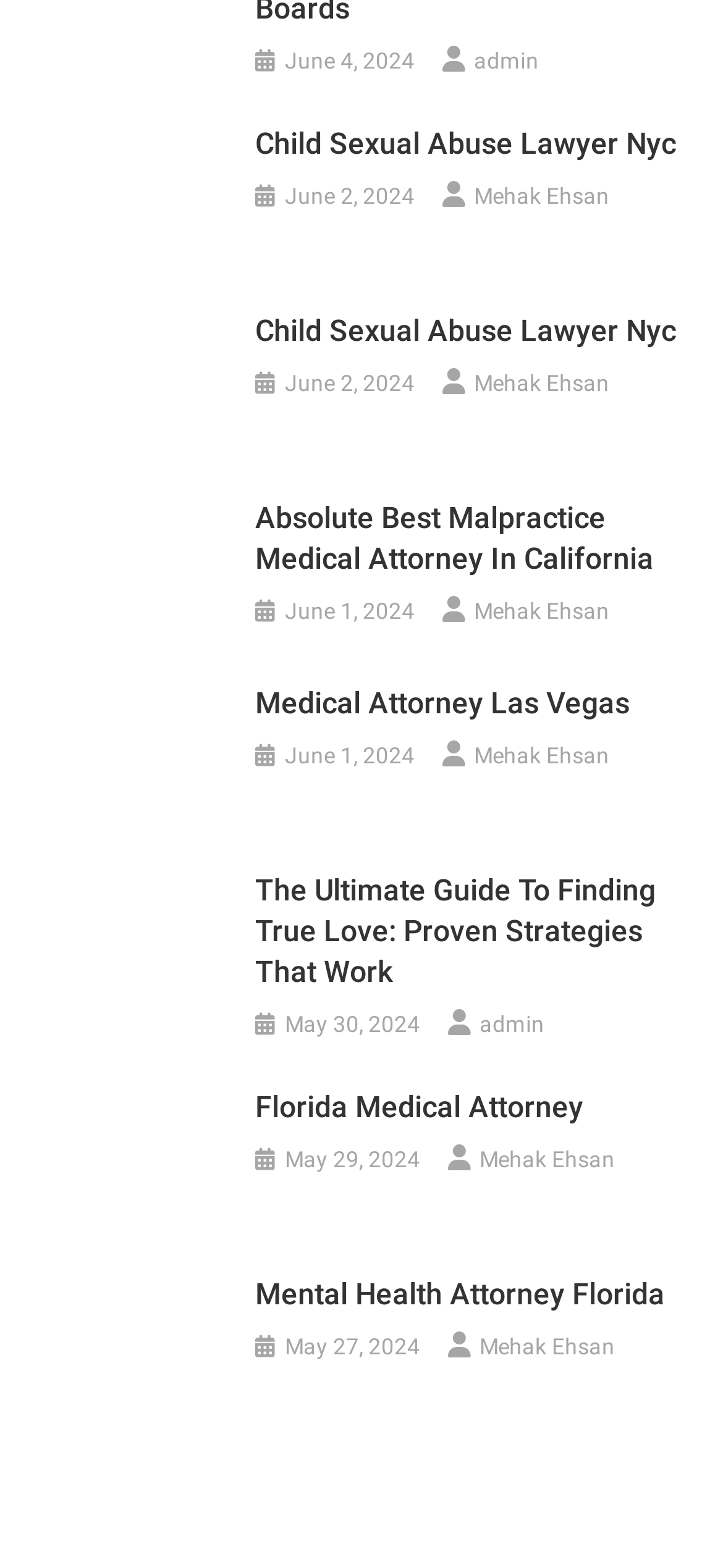Pinpoint the bounding box coordinates of the area that should be clicked to complete the following instruction: "read the article about Medical Attorney Las Vegas". The coordinates must be given as four float numbers between 0 and 1, i.e., [left, top, right, bottom].

[0.353, 0.436, 0.96, 0.462]